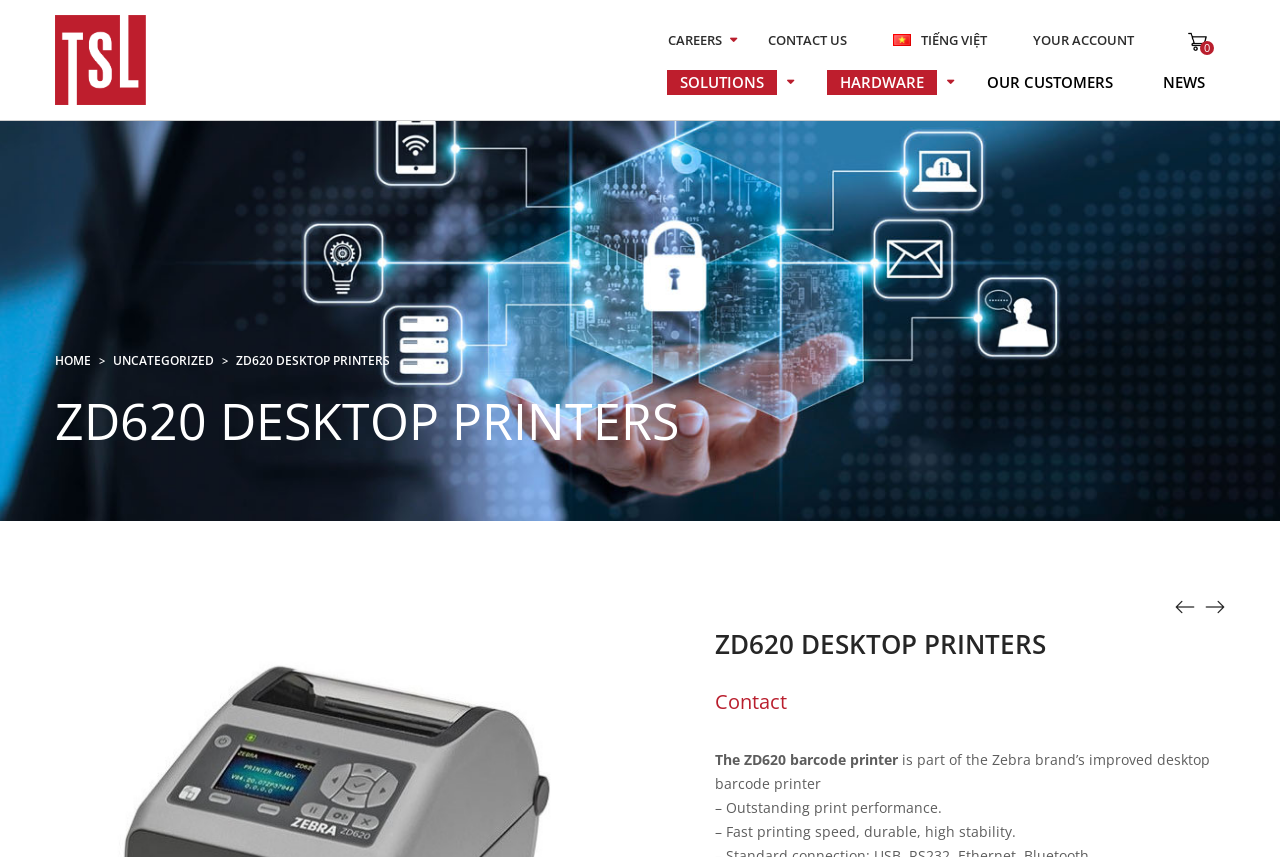What is the topmost link on the webpage?
Kindly offer a comprehensive and detailed response to the question.

By analyzing the bounding box coordinates, I found that the link 'CAREERS' has the smallest y1 value, which indicates it is located at the top of the webpage.